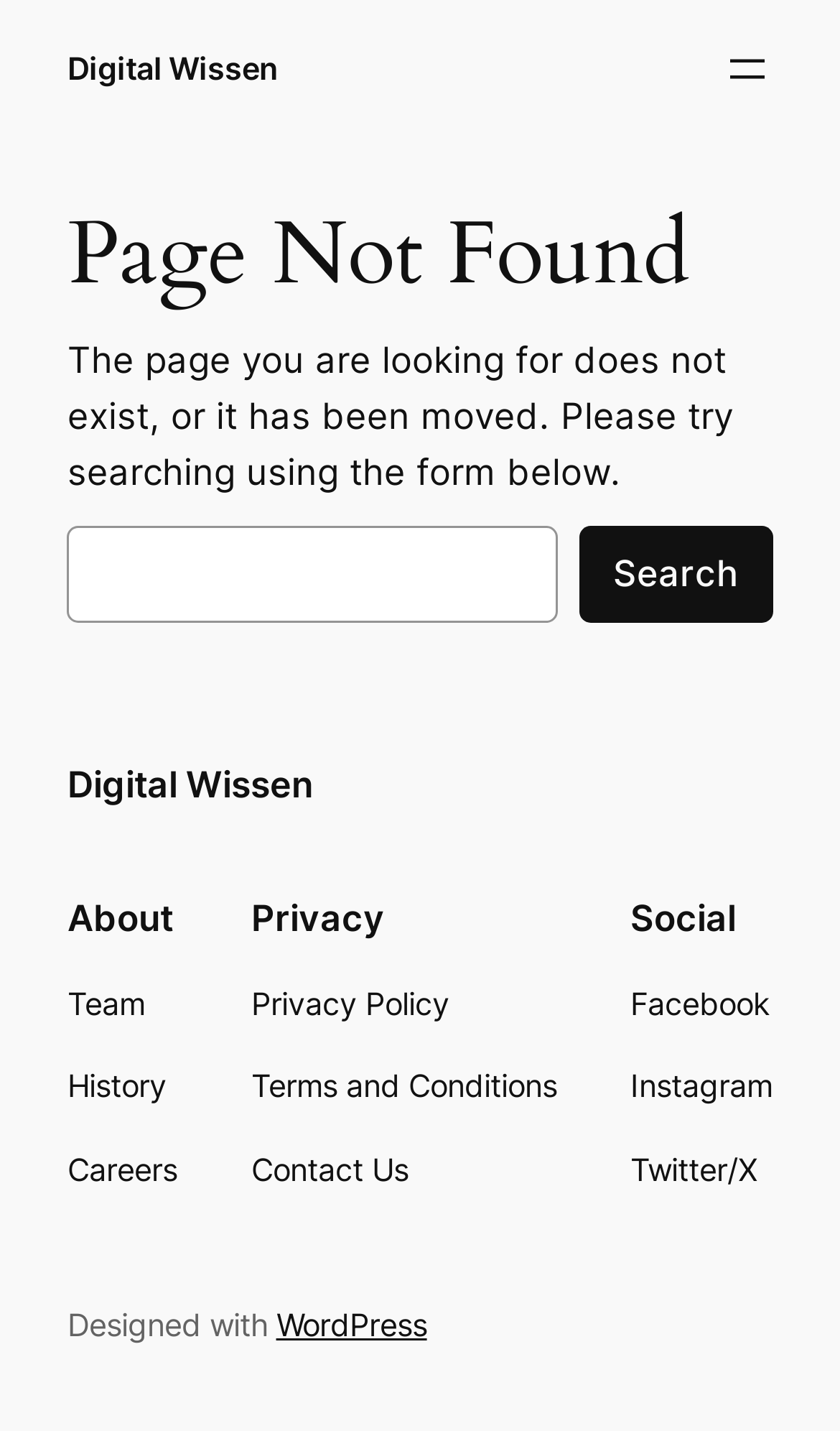What is the website built with?
Using the image as a reference, give an elaborate response to the question.

The webpage has a footer section with a text 'Designed with' followed by a link to 'WordPress', indicating that the website is built using the WordPress platform.